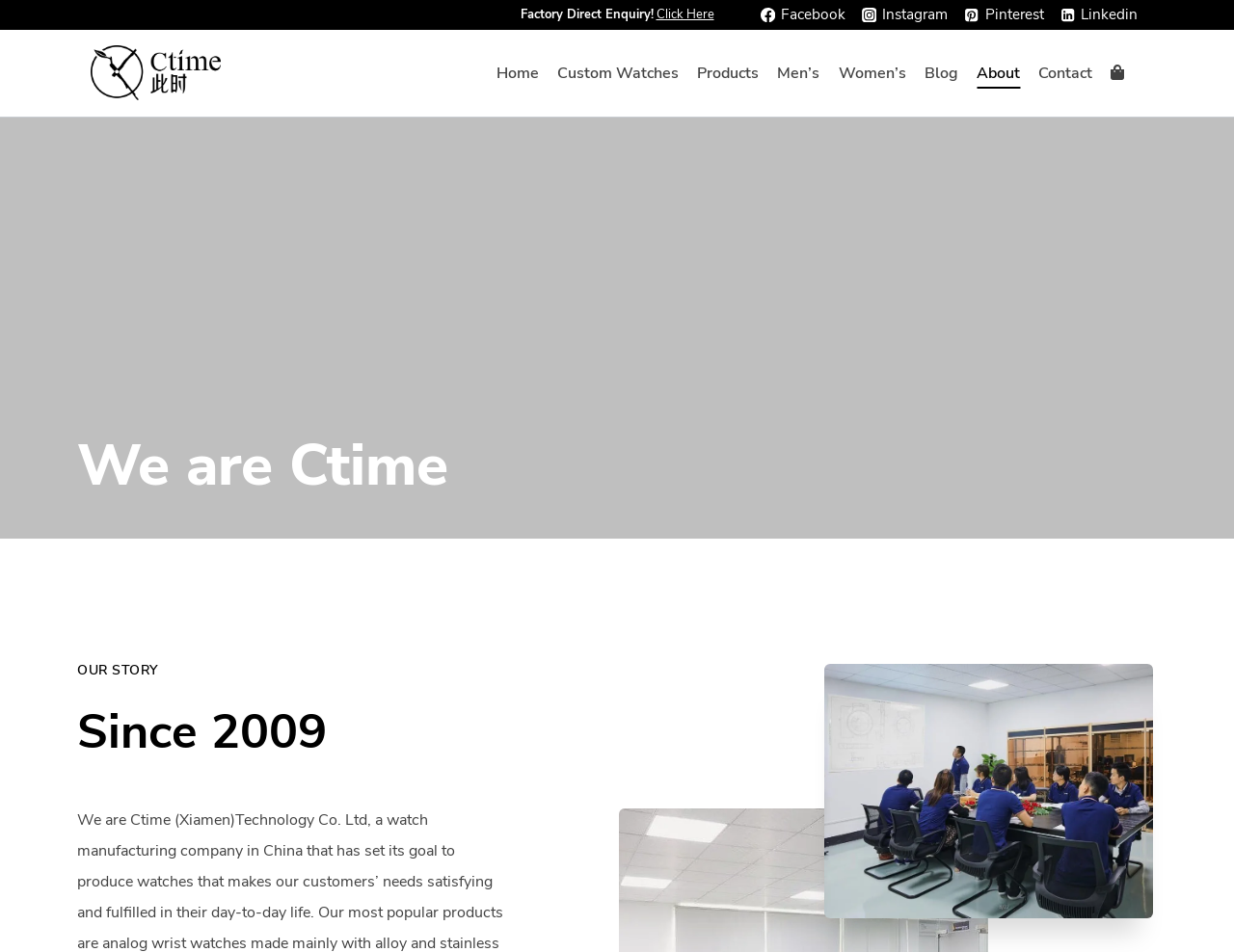Provide a one-word or short-phrase answer to the question:
What social media platforms does the company have?

Facebook, Instagram, Pinterest, Linkedin